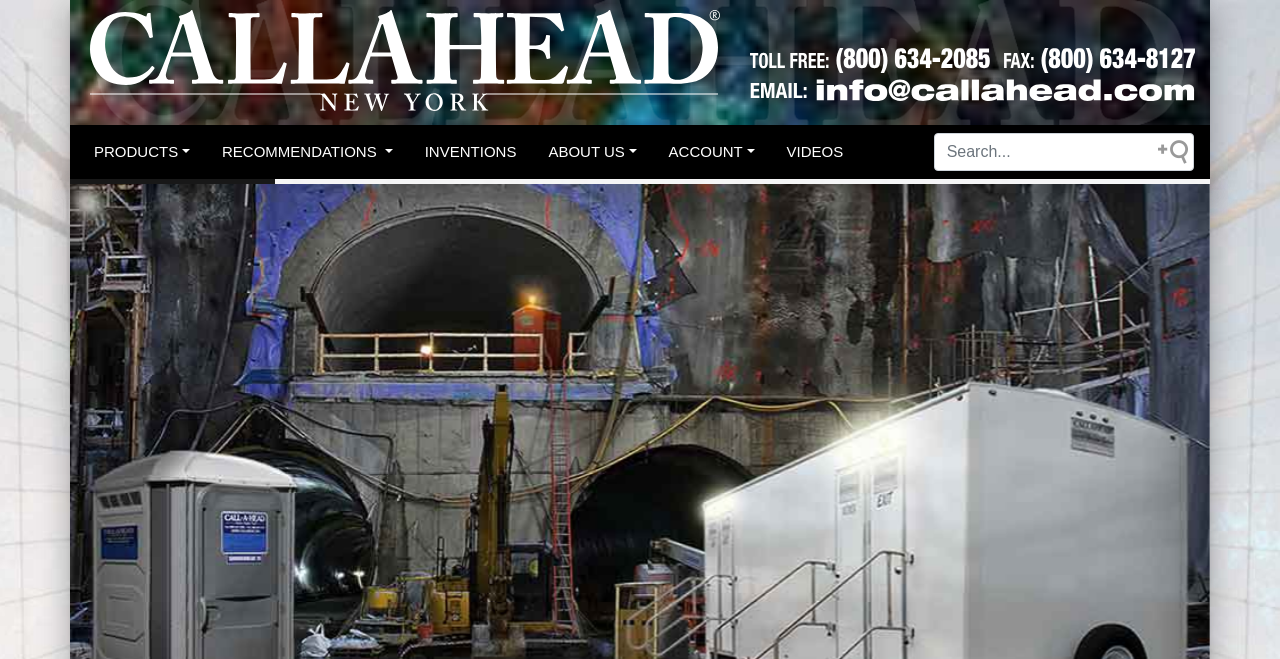Identify the bounding box coordinates for the UI element that matches this description: "Account".

[0.516, 0.193, 0.596, 0.269]